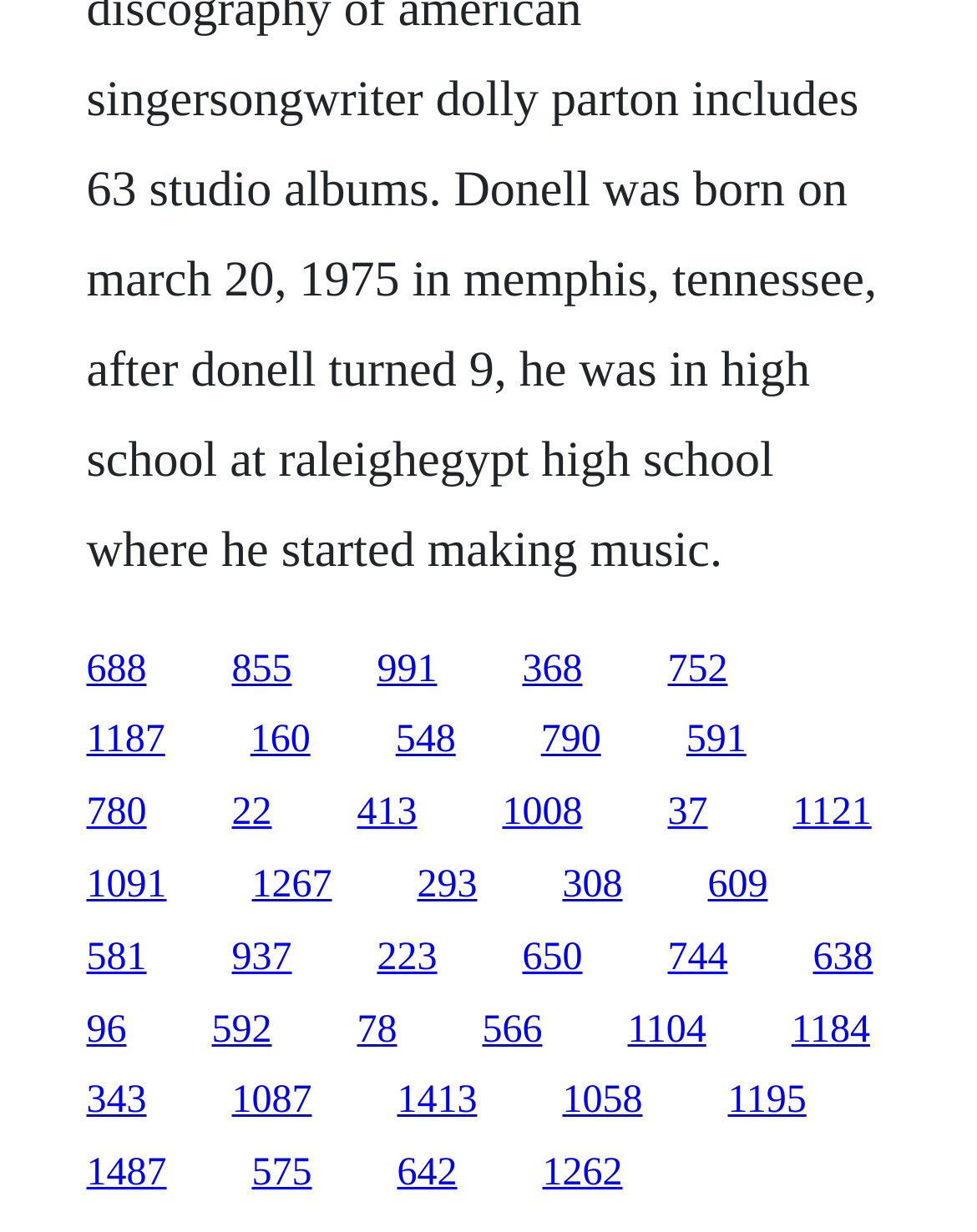Pinpoint the bounding box coordinates of the clickable element needed to complete the instruction: "follow the fifteenth link". The coordinates should be provided as four float numbers between 0 and 1: [left, top, right, bottom].

[0.088, 0.643, 0.15, 0.677]